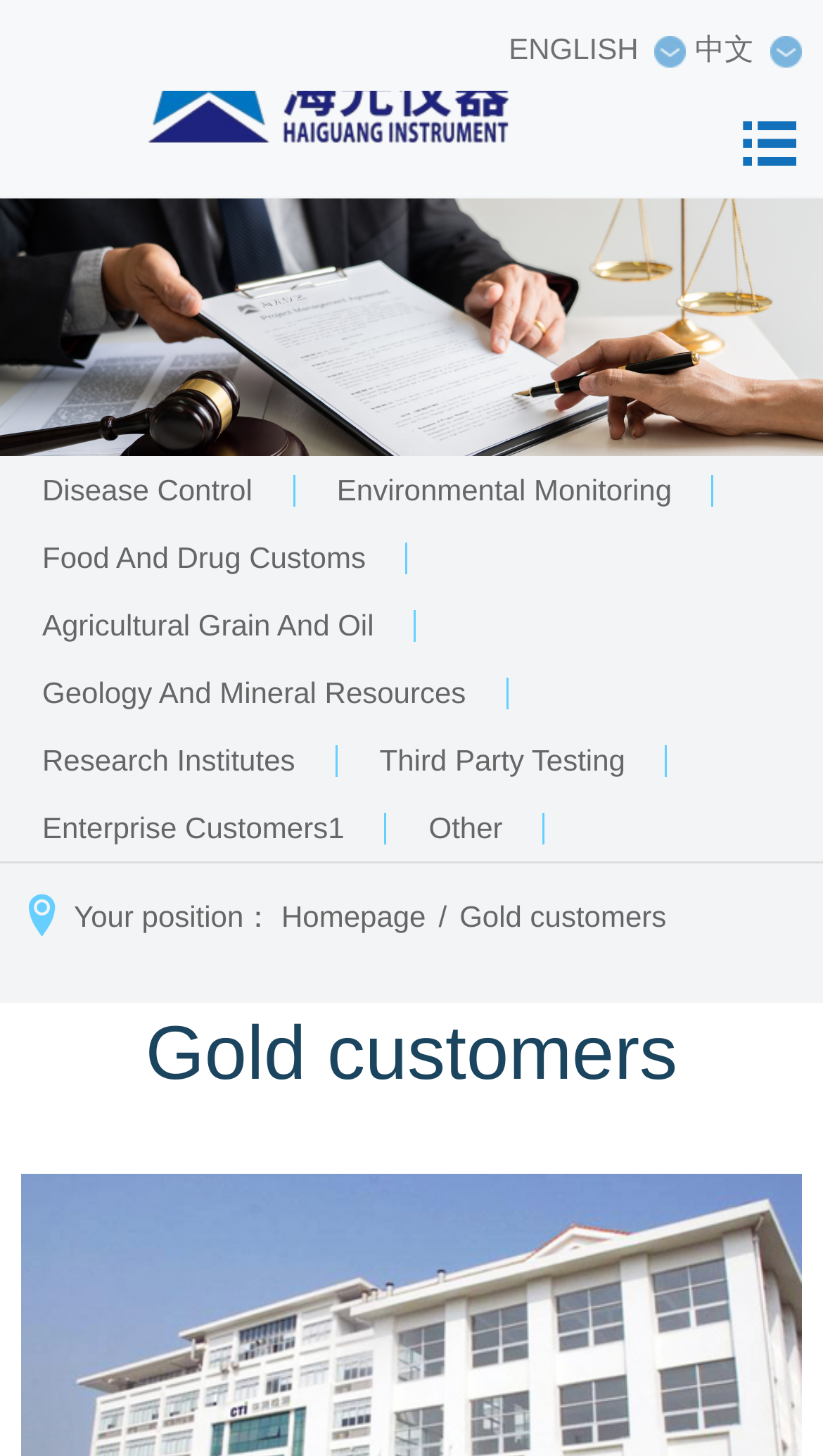Predict the bounding box of the UI element based on this description: "Third party testing".

[0.41, 0.498, 0.811, 0.545]